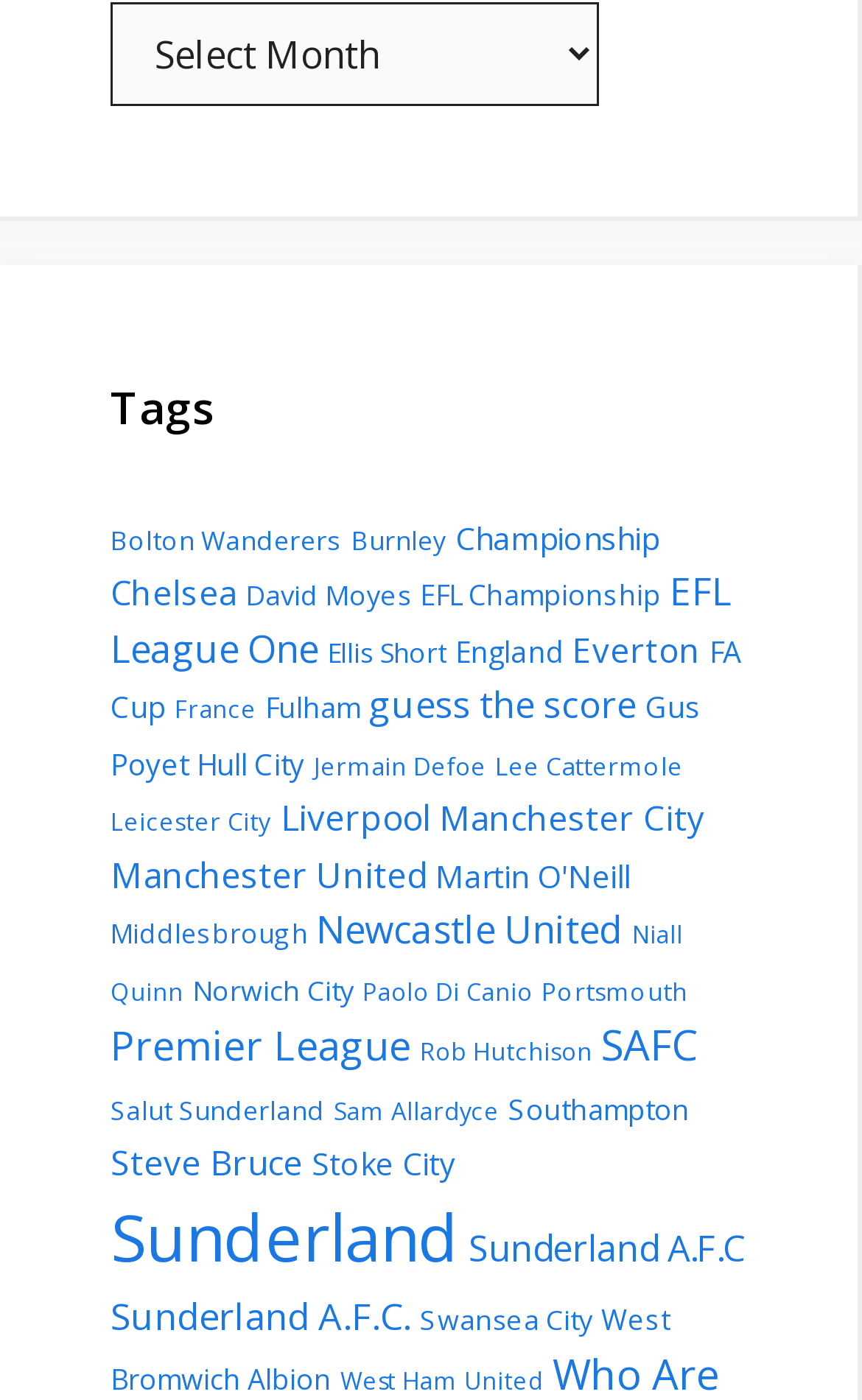Pinpoint the bounding box coordinates of the area that must be clicked to complete this instruction: "Click on 'Sunderland' tag".

[0.128, 0.852, 0.533, 0.915]